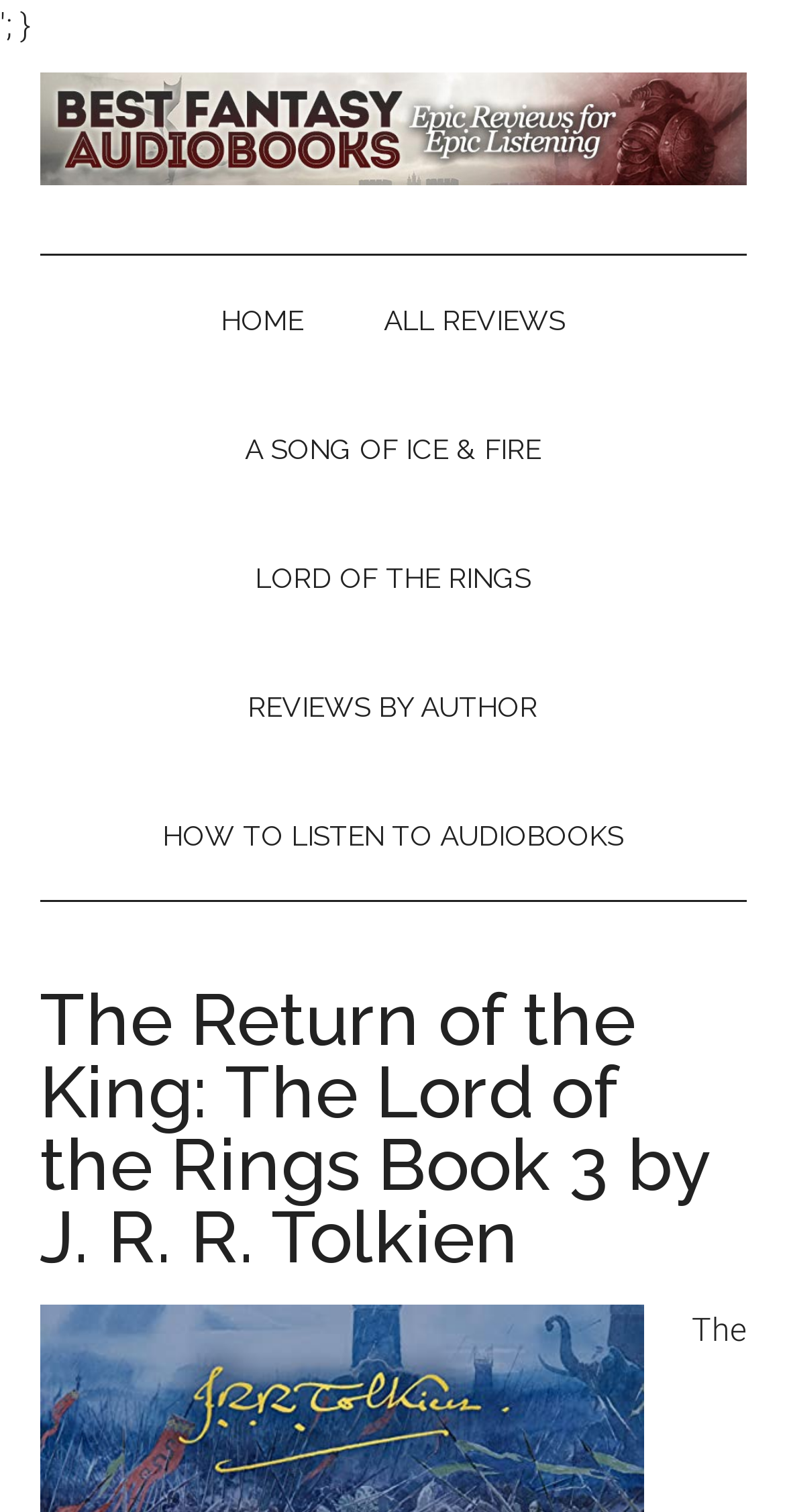Show the bounding box coordinates for the HTML element as described: "LORD OF THE RINGS".

[0.273, 0.34, 0.727, 0.425]